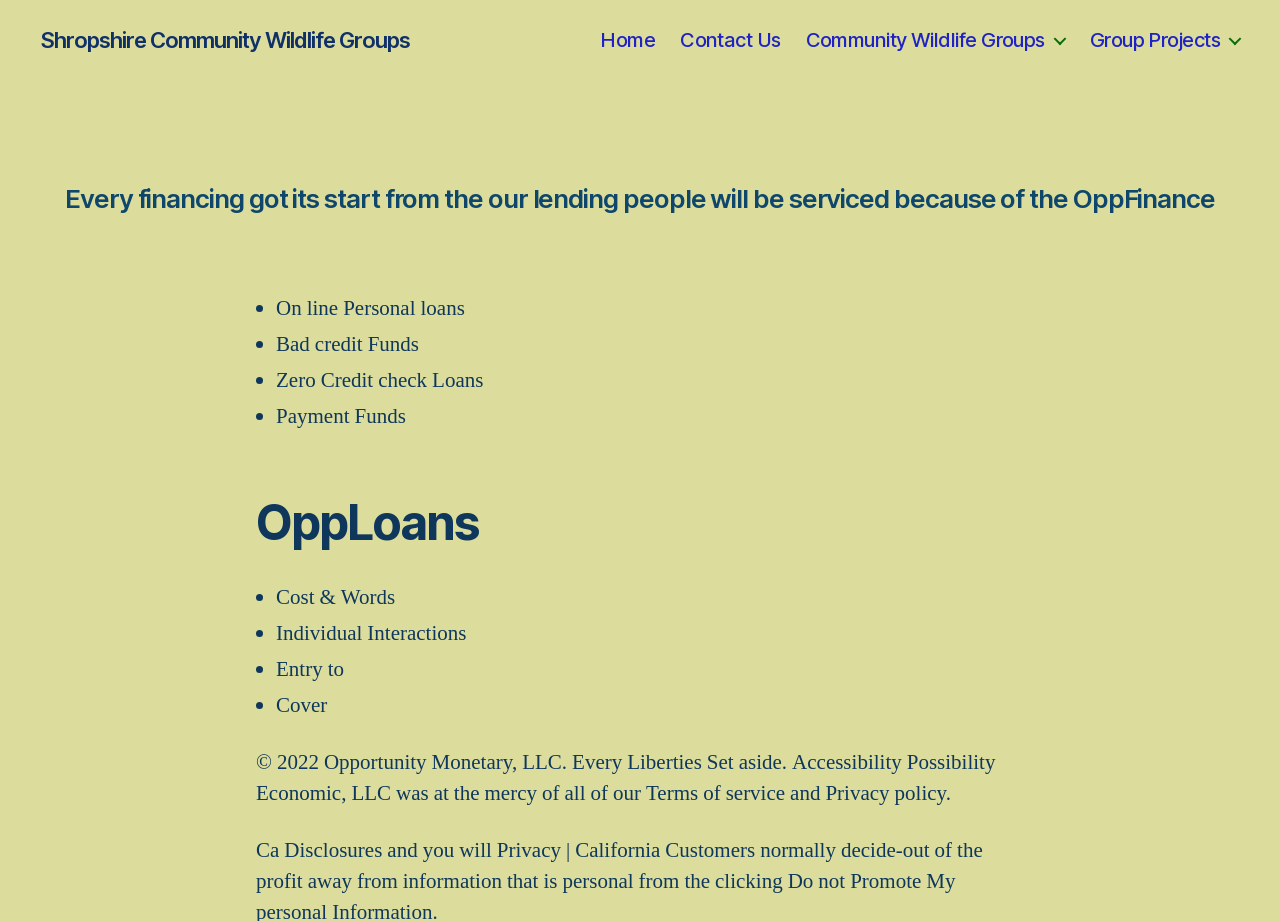Construct a thorough caption encompassing all aspects of the webpage.

The webpage appears to be related to financing and lending services, specifically OppFinance and Shropshire Community Wildlife Groups. At the top-left corner, there is a link to "Shropshire Community Wildlife Groups". 

Below this link, there is a horizontal navigation bar with four links: "Home", "Contact Us", "Community Wildlife Groups", and "Group Projects". 

The main content of the webpage is divided into two sections. The first section has a heading that reads "Every financing got its start from the our lending people will be serviced because of the OppFinance". Below this heading, there is a list of five items, each marked with a bullet point, describing different types of loans: "On line Personal loans", "Bad credit Funds", "Zero Credit check Loans", "Payment Funds", and no text for the last item. 

The second section has a heading that reads "OppLoans". Below this heading, there is another list of five items, each marked with a bullet point, describing different aspects of OppLoans: "Cost & Words", "Individual Interactions", "Entry to", "Cover", and no text for the last item. 

At the bottom of the webpage, there is a copyright notice that reads "© 2022 Opportunity Monetary, LLC. Every Liberties Set aside. Accessibility Possibility Economic, LLC was at the mercy of all of our Terms of service and Privacy policy."